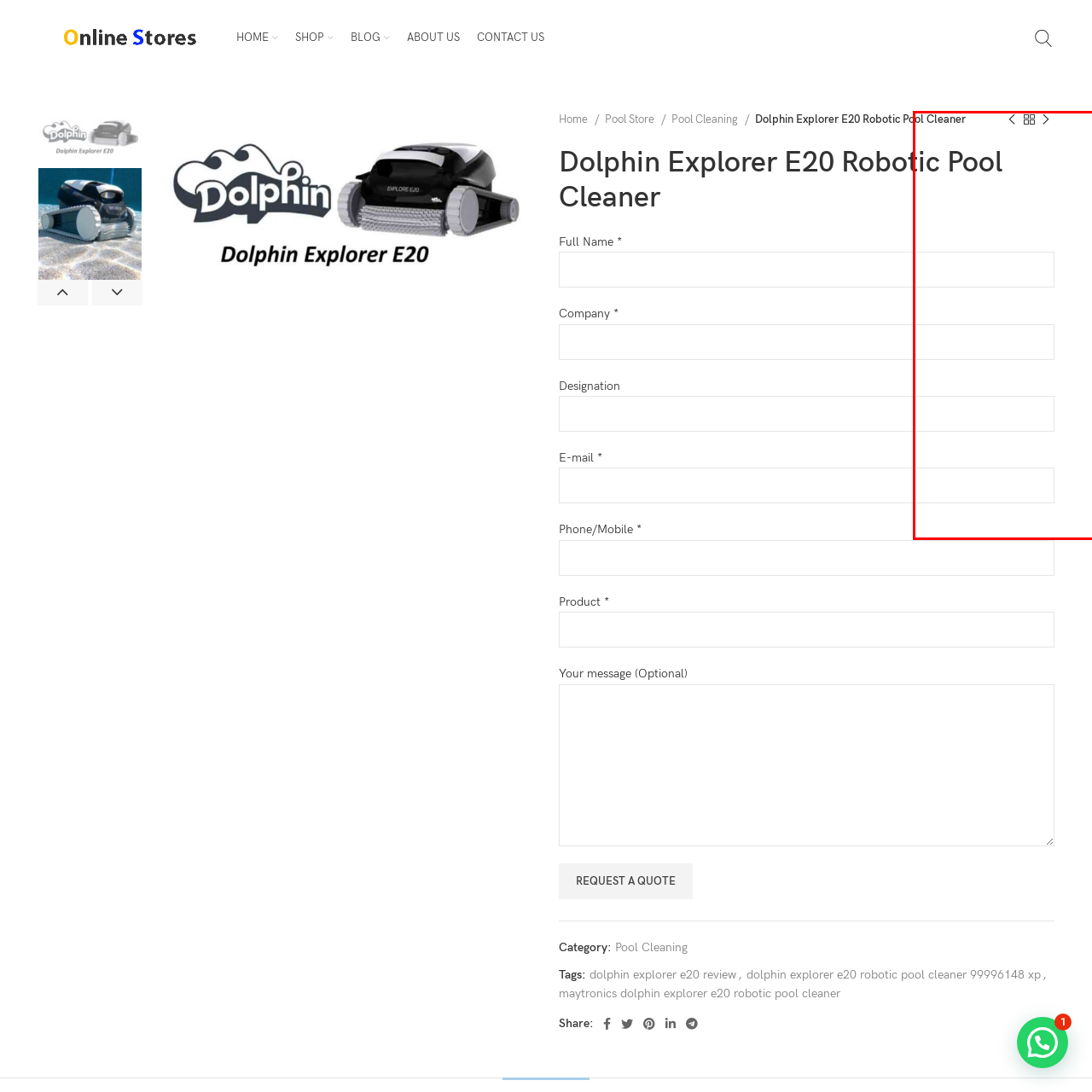Direct your attention to the image enclosed by the red boundary, What type of pools is the cleaner designed for? 
Answer concisely using a single word or phrase.

In-ground pools